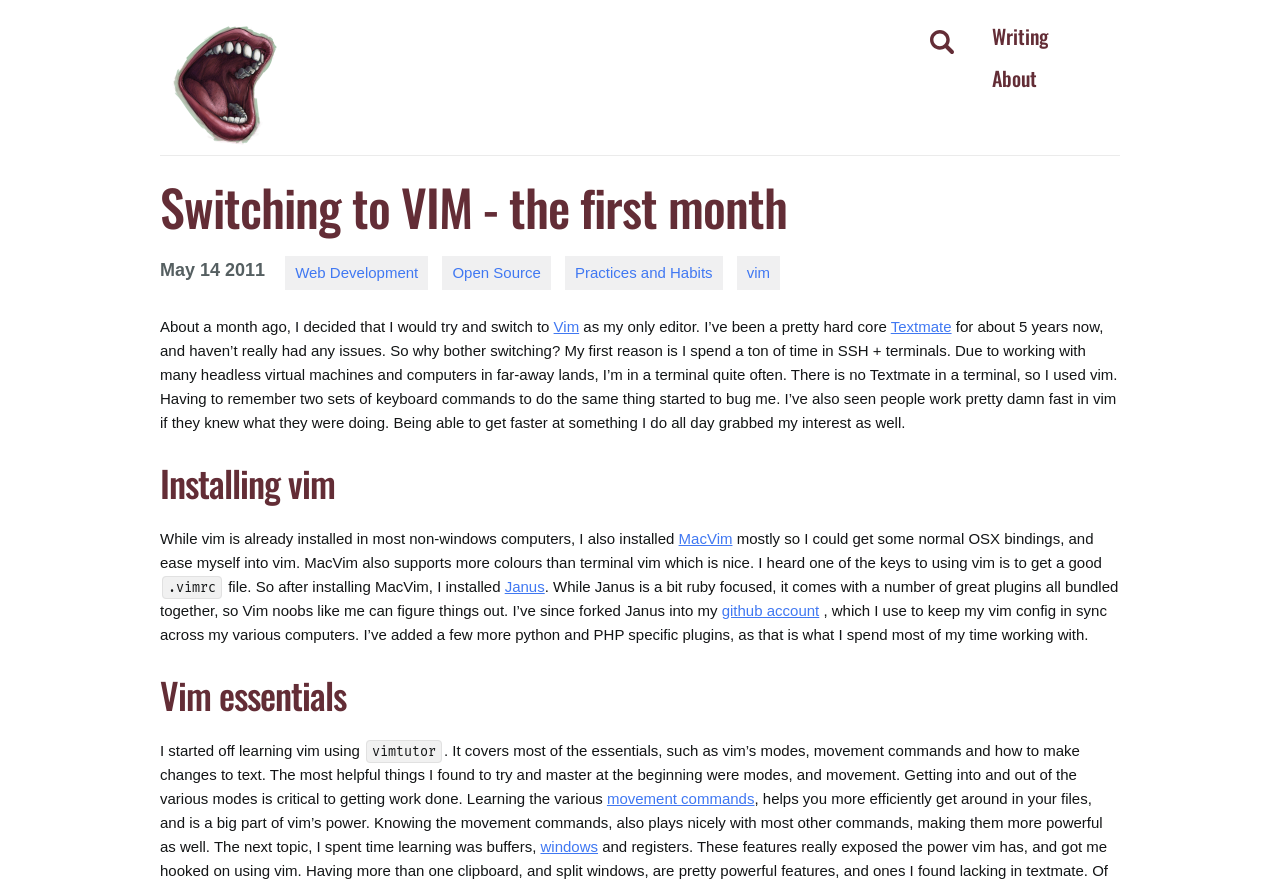What is the reason for the author to switch to Vim?
Refer to the image and provide a one-word or short phrase answer.

To get faster